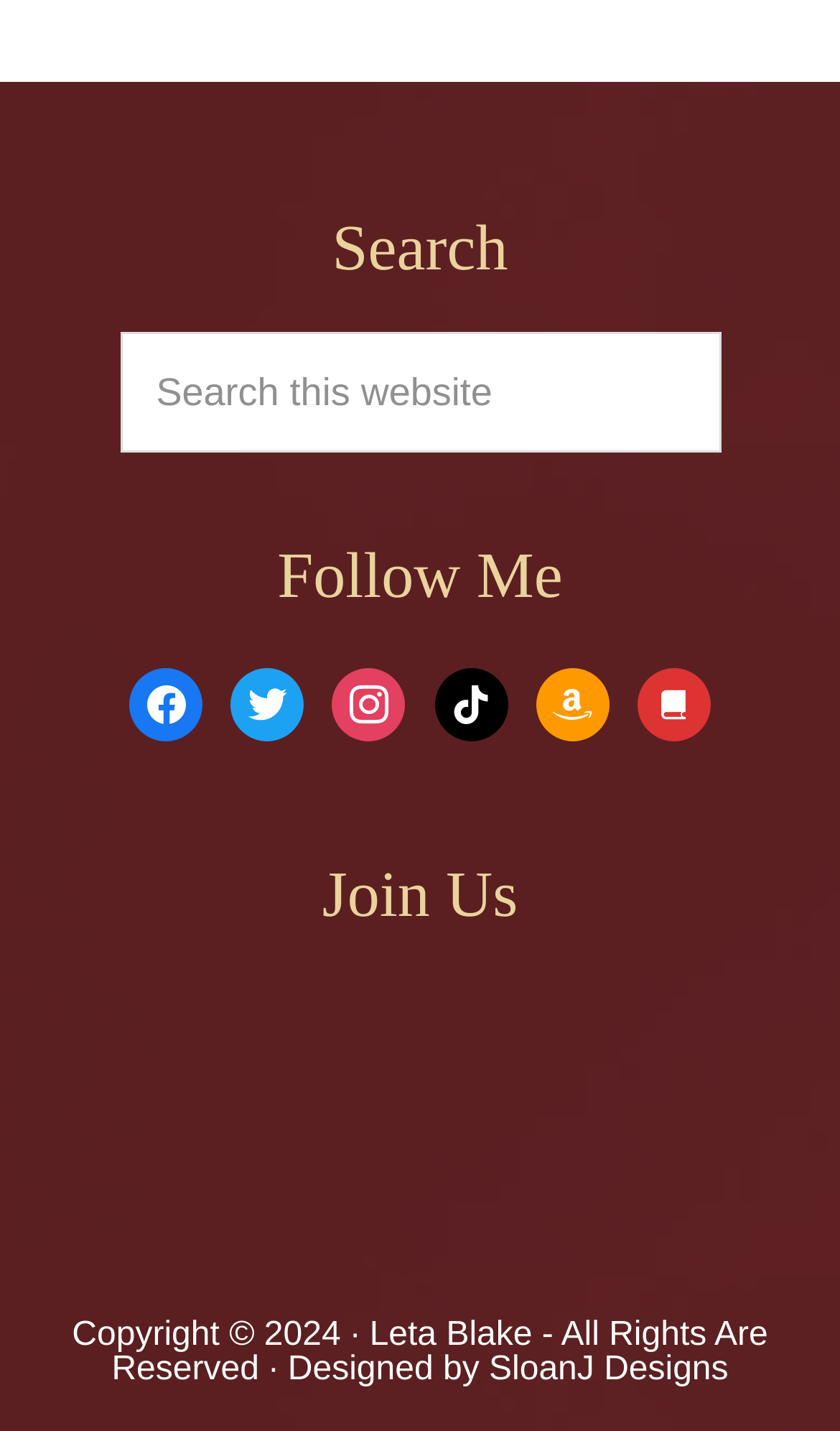Provide the bounding box coordinates for the specified HTML element described in this description: "SloanJ Designs". The coordinates should be four float numbers ranging from 0 to 1, in the format [left, top, right, bottom].

[0.571, 0.945, 0.867, 0.971]